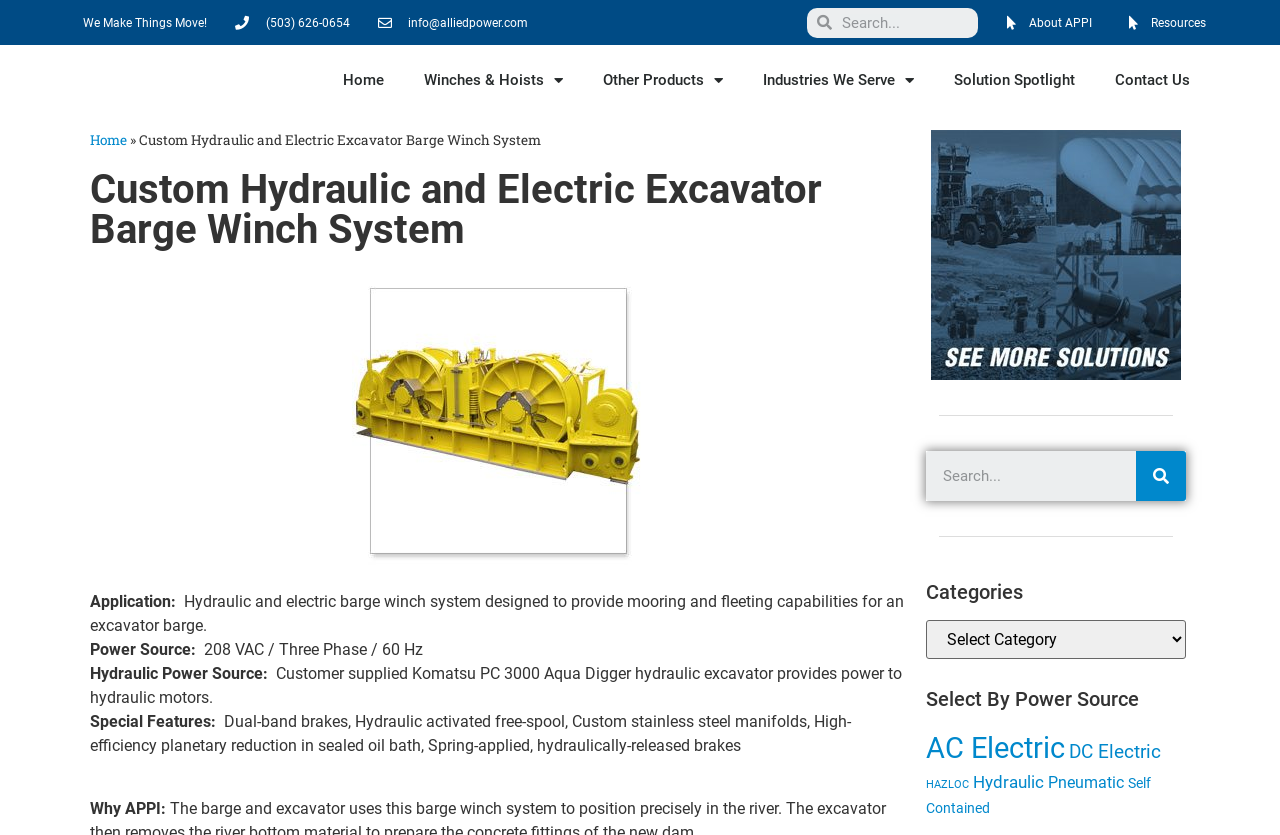Provide the bounding box coordinates for the area that should be clicked to complete the instruction: "Contact Us".

[0.855, 0.06, 0.945, 0.132]